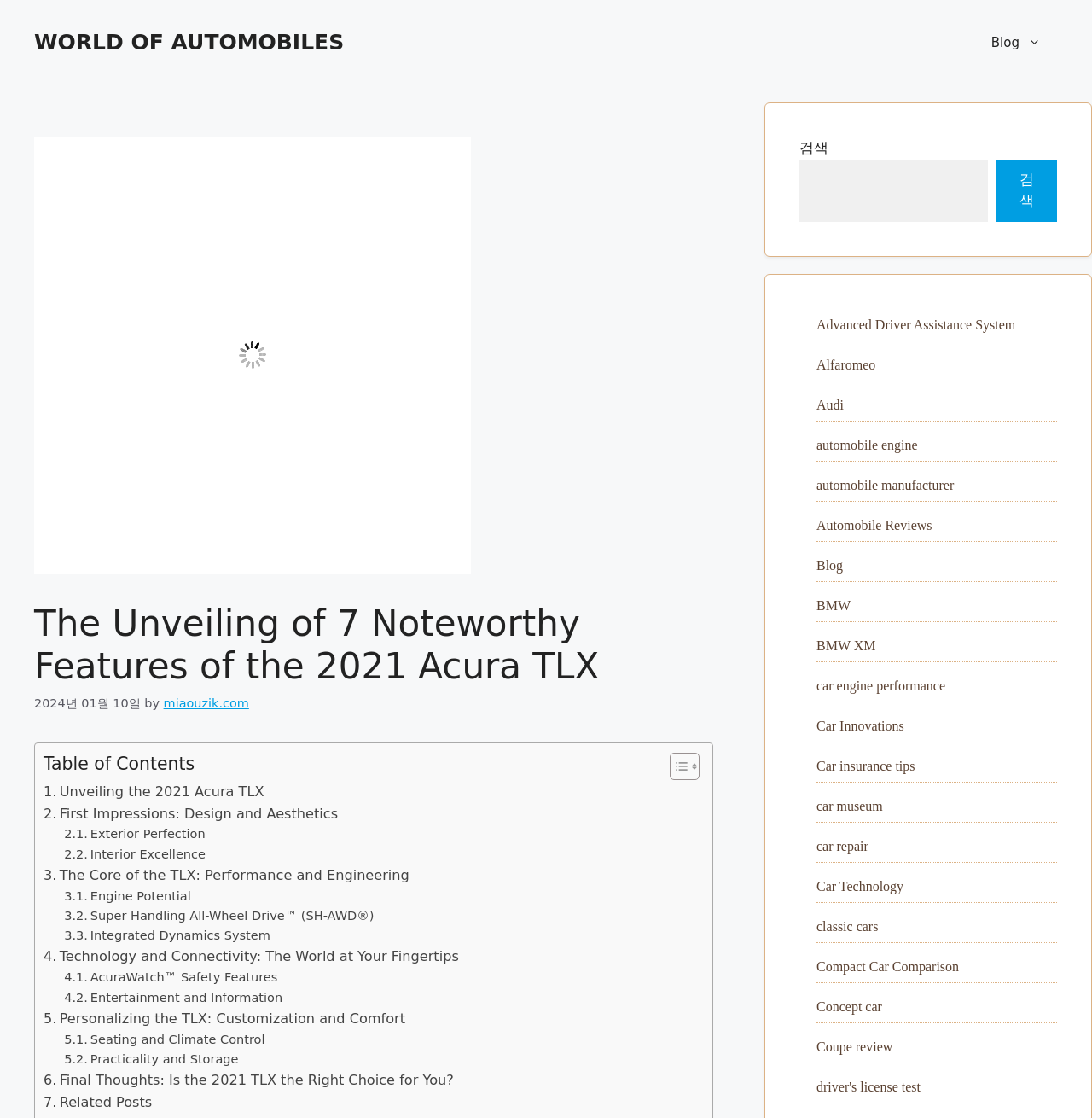Pinpoint the bounding box coordinates of the element that must be clicked to accomplish the following instruction: "Search for something". The coordinates should be in the format of four float numbers between 0 and 1, i.e., [left, top, right, bottom].

[0.732, 0.142, 0.904, 0.198]